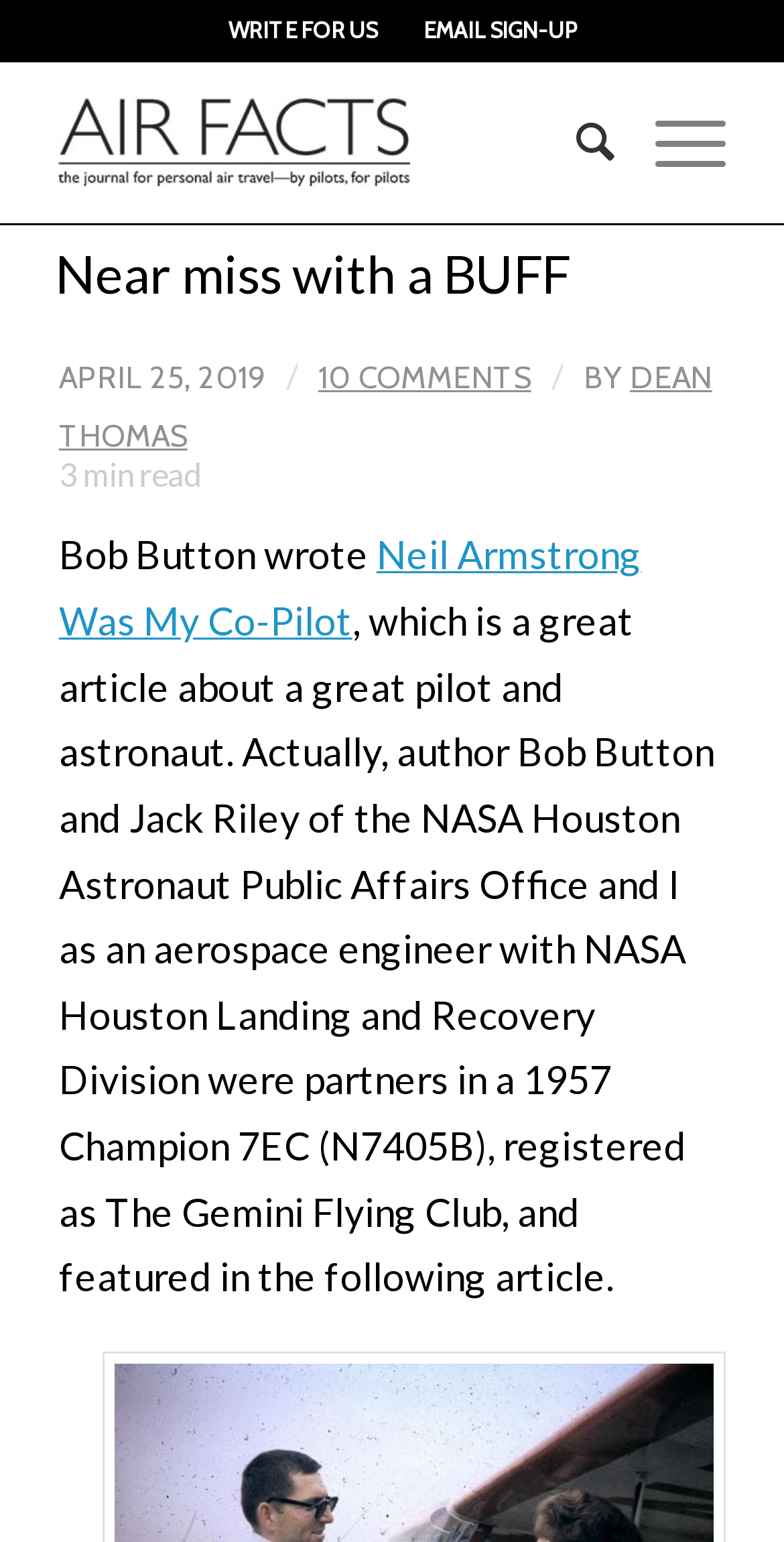Provide the bounding box coordinates for the UI element that is described as: "Email Sign-up".

[0.54, 0.001, 0.735, 0.038]